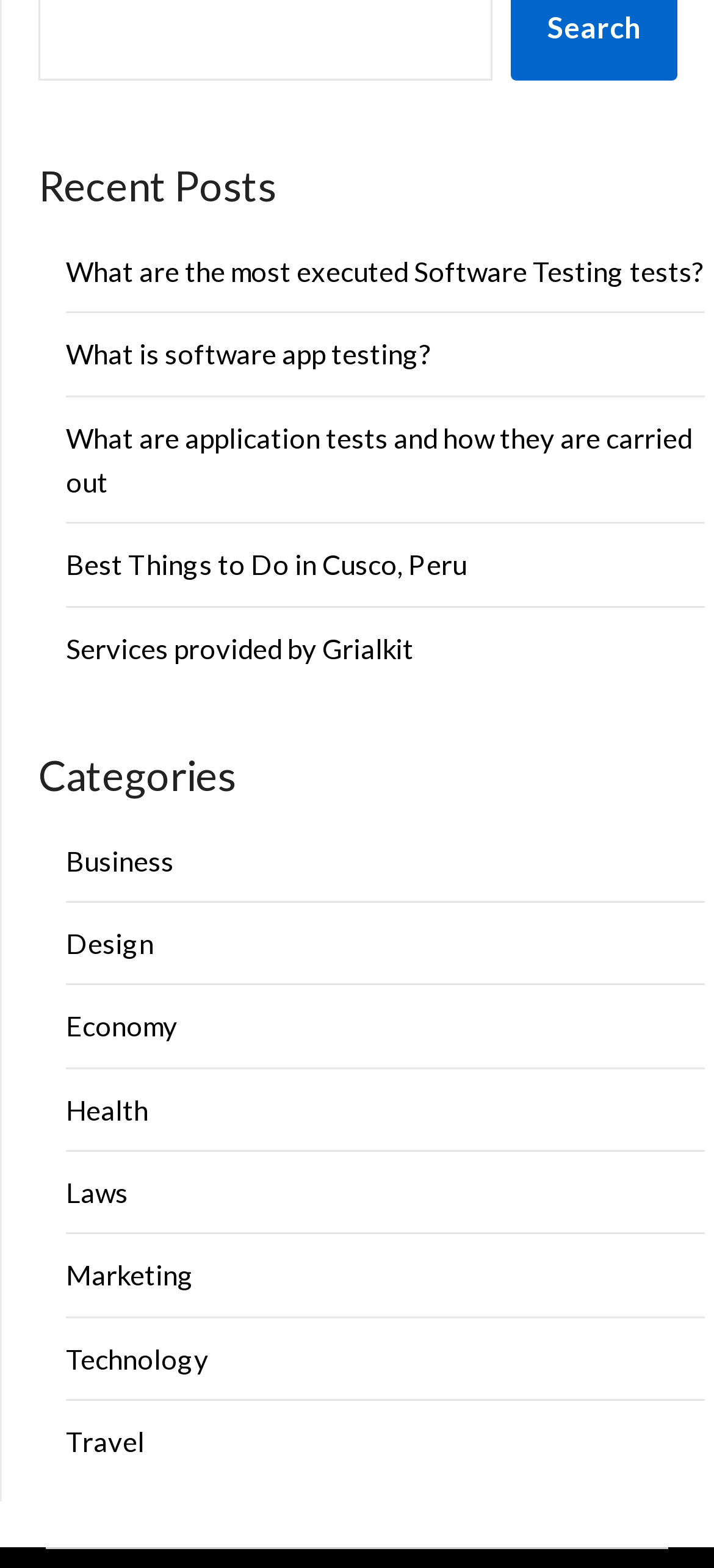Kindly respond to the following question with a single word or a brief phrase: 
How many links are listed under the 'Recent Posts' section?

5